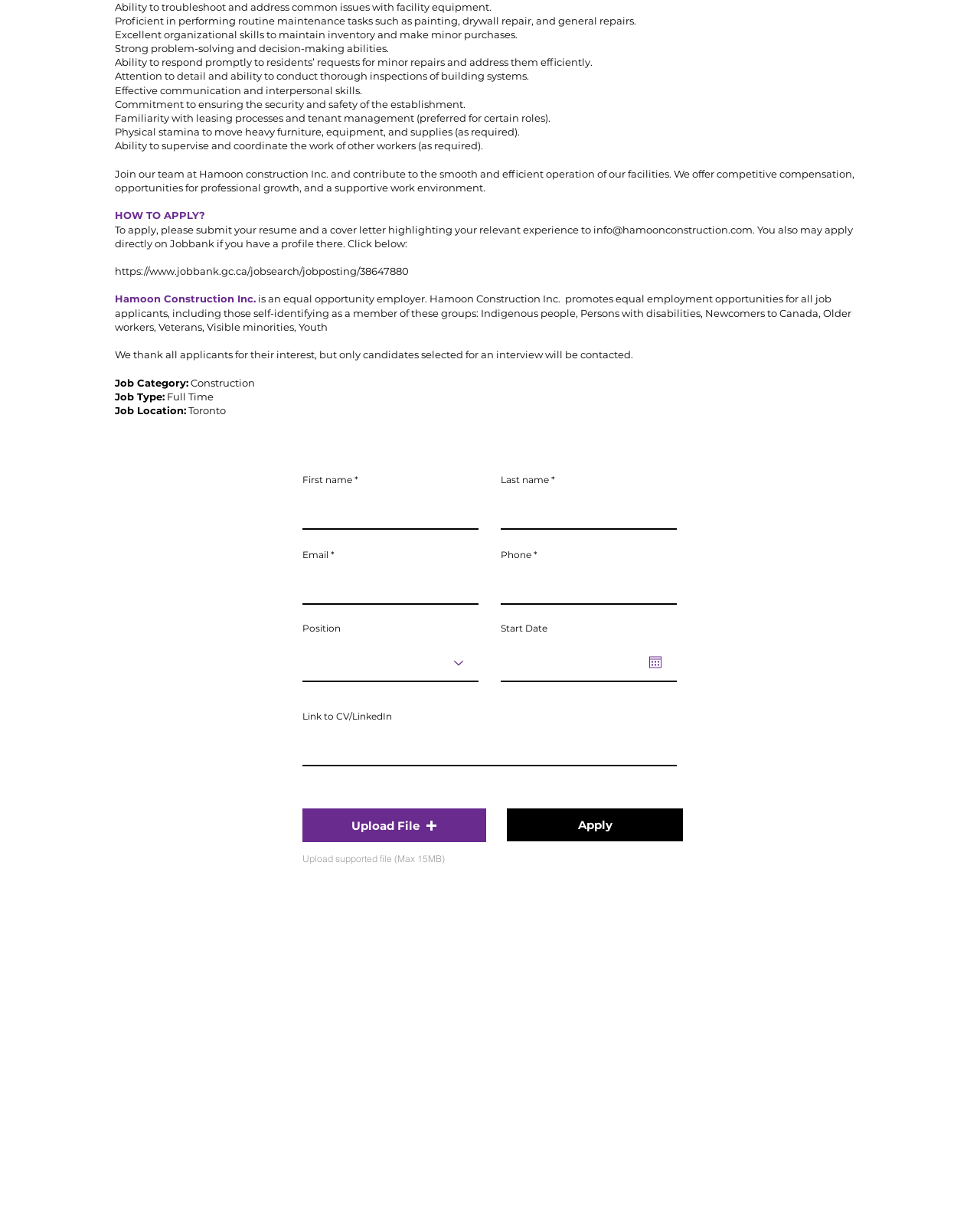Pinpoint the bounding box coordinates of the clickable element to carry out the following instruction: "Enter first name."

[0.309, 0.399, 0.488, 0.43]